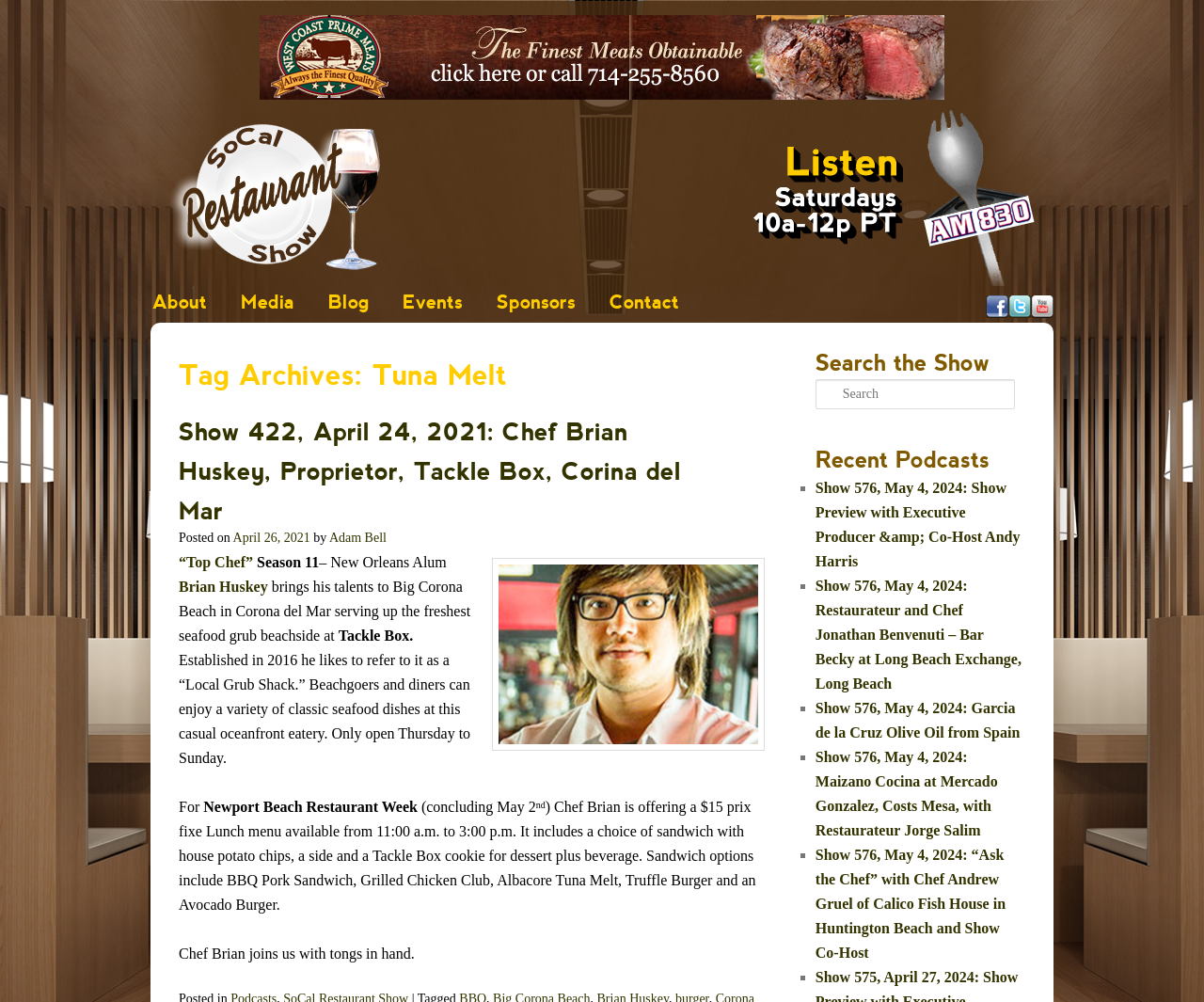Please indicate the bounding box coordinates for the clickable area to complete the following task: "Check recent podcasts". The coordinates should be specified as four float numbers between 0 and 1, i.e., [left, top, right, bottom].

[0.677, 0.441, 0.852, 0.475]